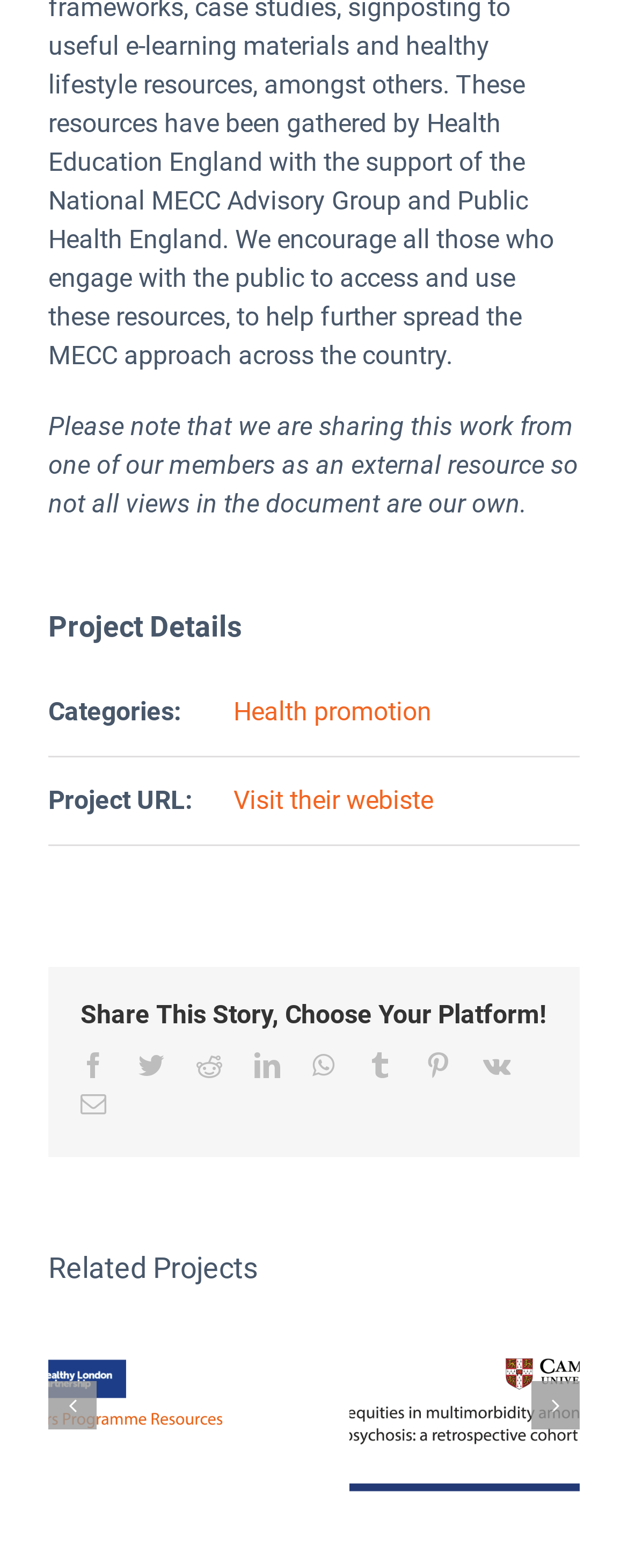Please indicate the bounding box coordinates of the element's region to be clicked to achieve the instruction: "View the project details". Provide the coordinates as four float numbers between 0 and 1, i.e., [left, top, right, bottom].

[0.077, 0.385, 0.923, 0.413]